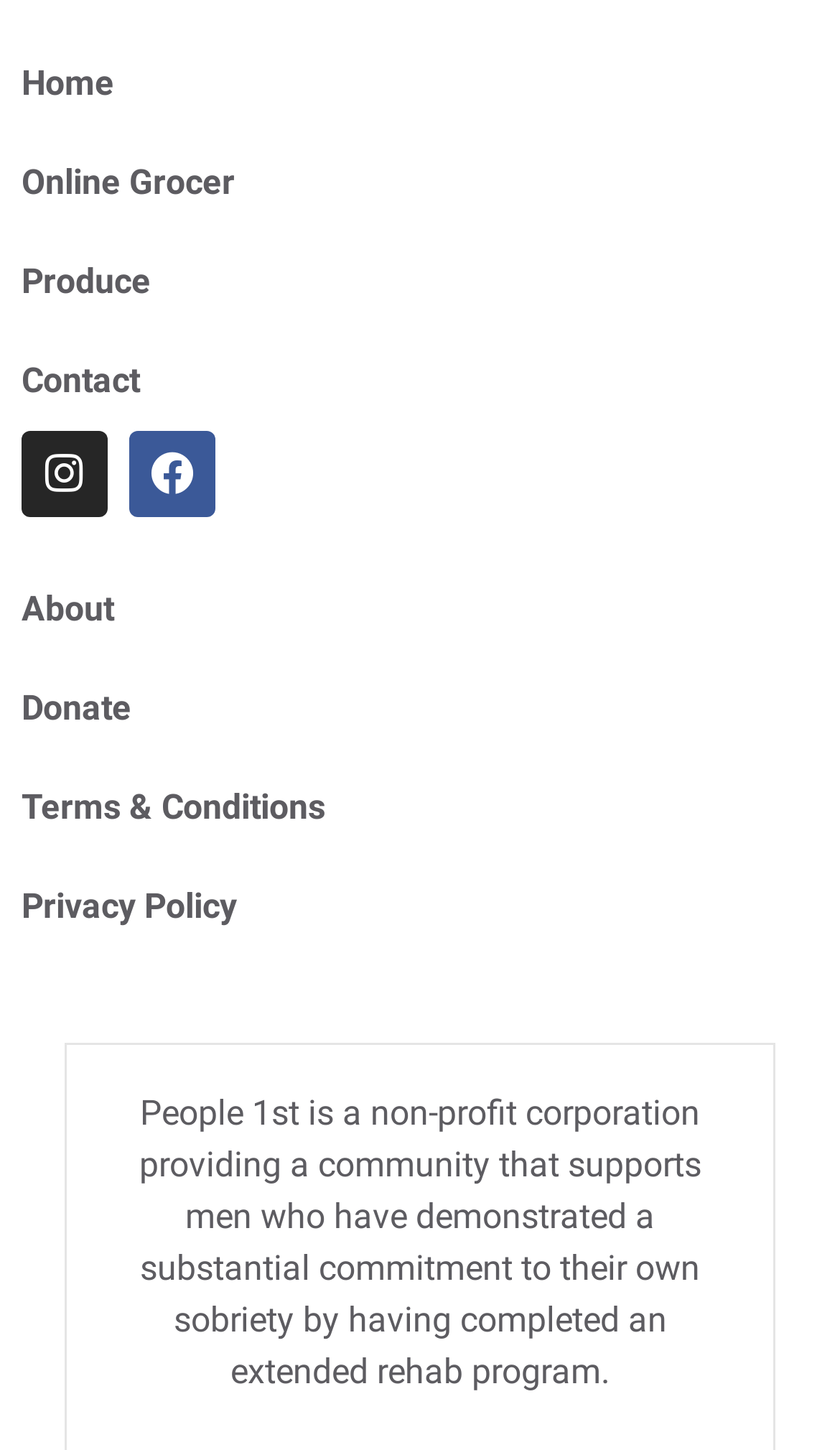Please identify the coordinates of the bounding box that should be clicked to fulfill this instruction: "learn about us".

[0.026, 0.386, 0.974, 0.455]